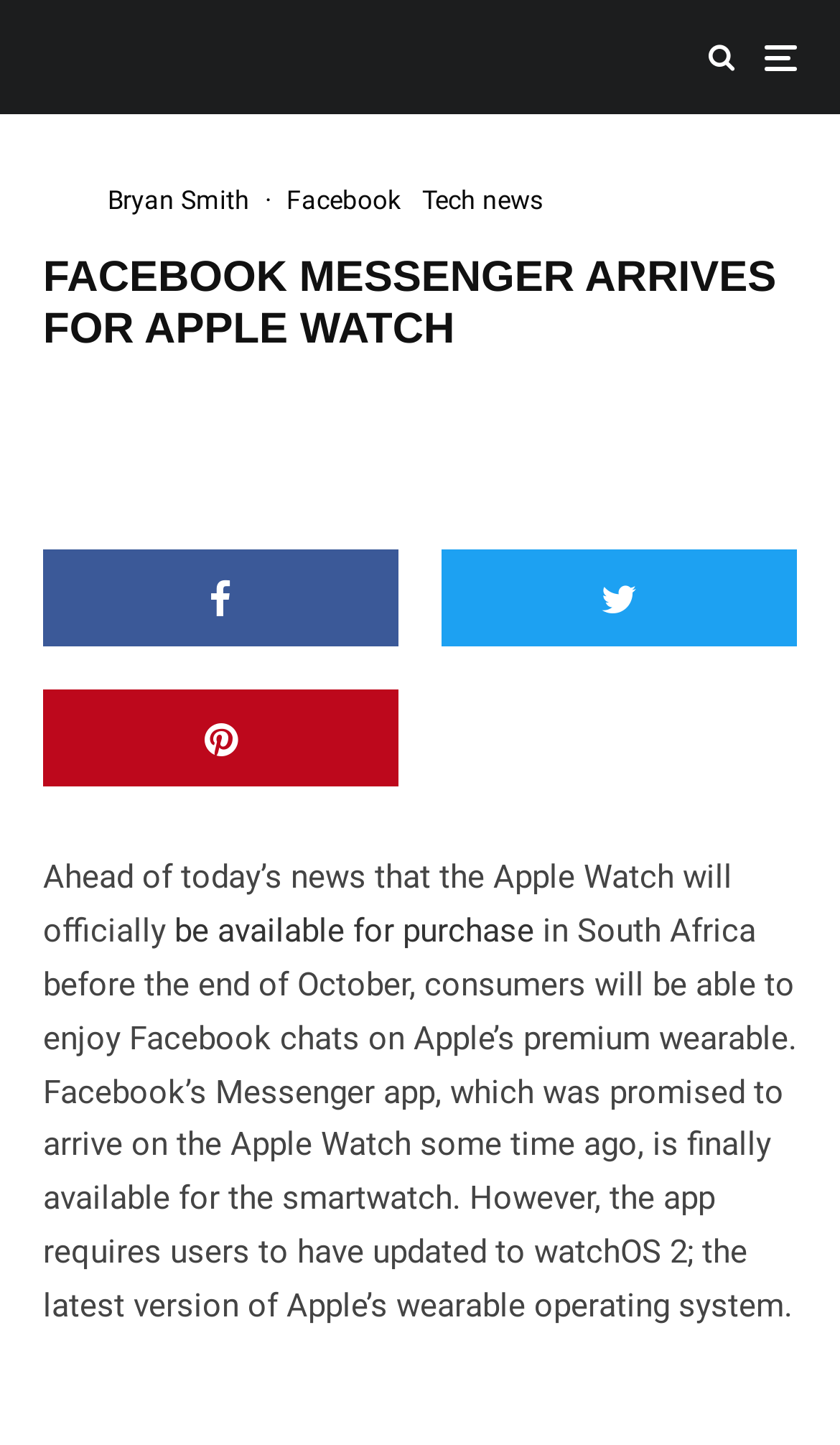Please respond to the question using a single word or phrase:
What is Facebook's new feature for Apple Watch?

Messenger app